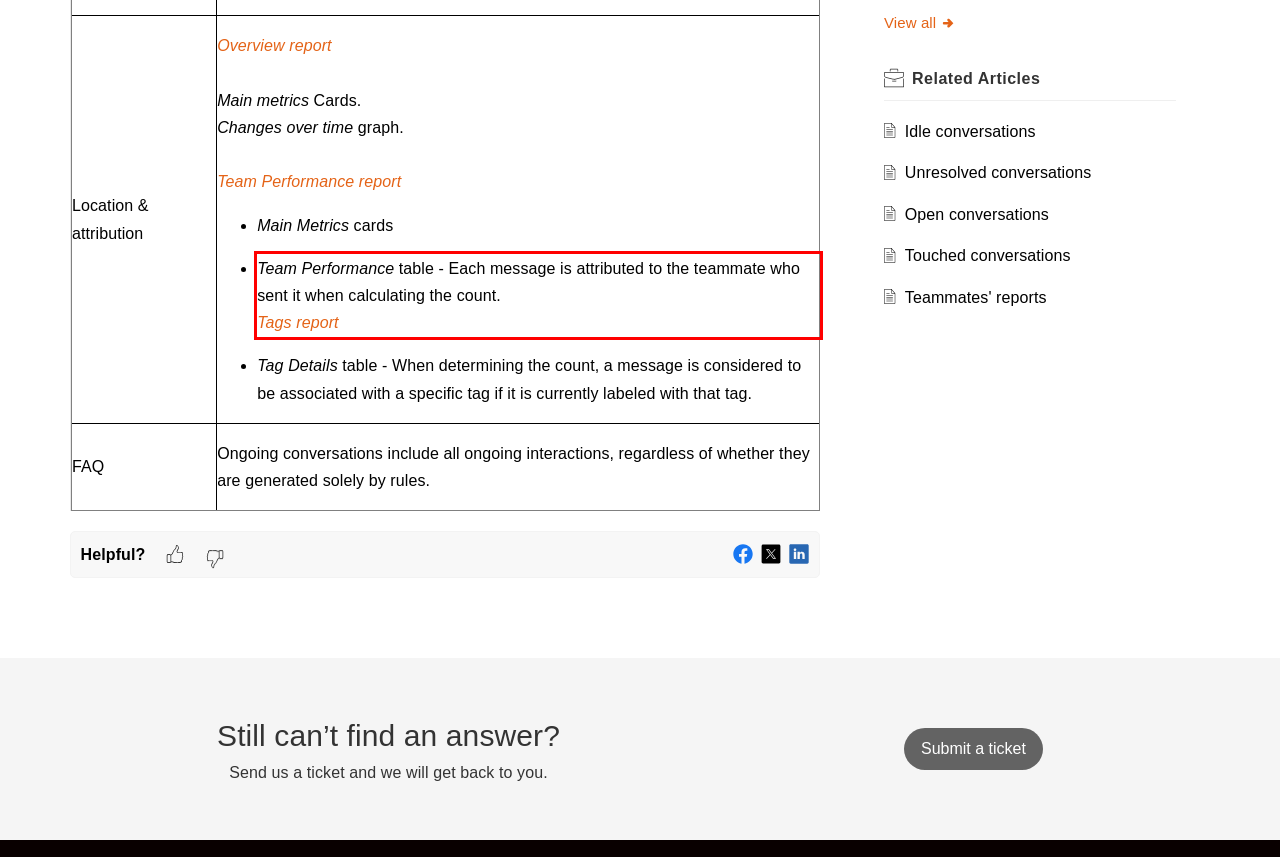Look at the screenshot of the webpage, locate the red rectangle bounding box, and generate the text content that it contains.

Team Performance table - Each message is attributed to the teammate who sent it when calculating the count. Tags report